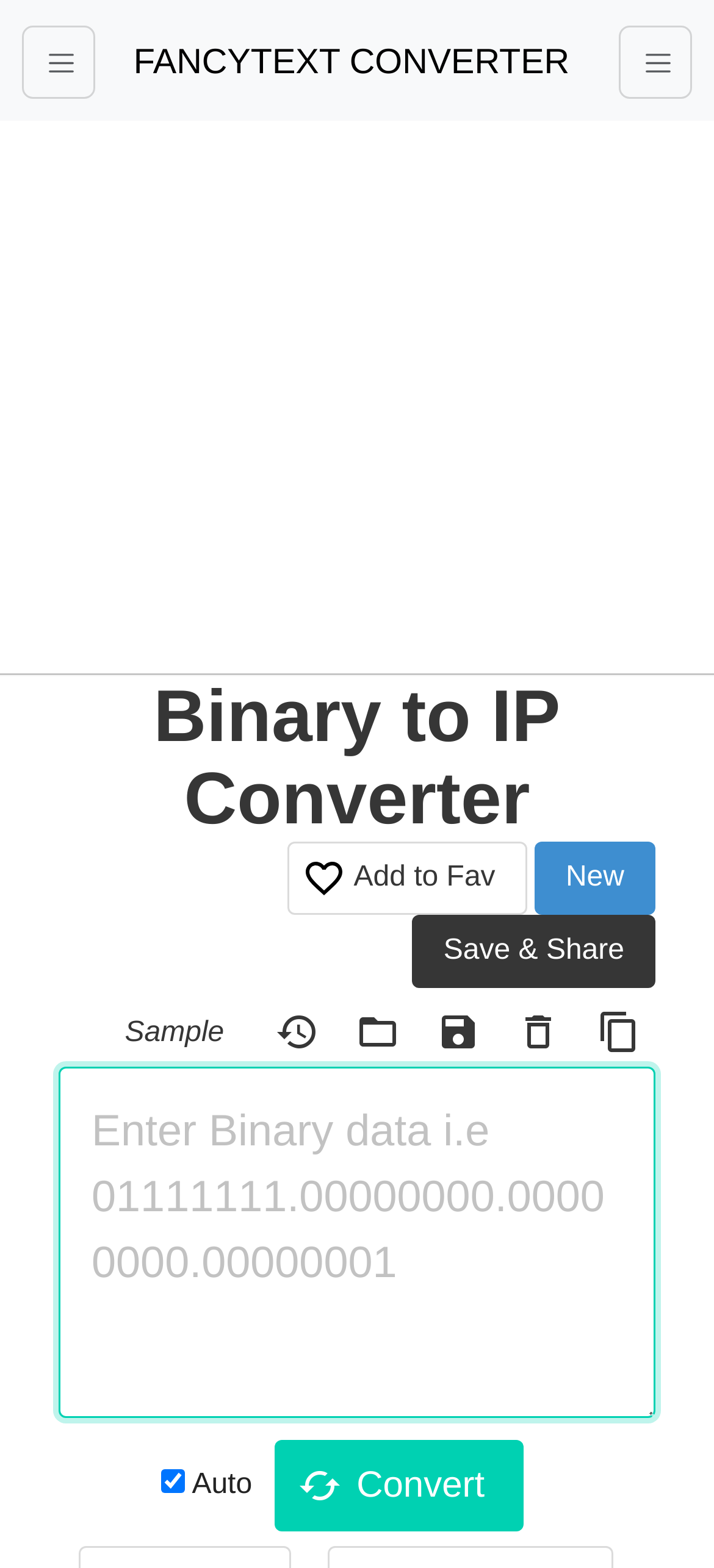Find the bounding box coordinates for the element that must be clicked to complete the instruction: "Enter binary data in the text box". The coordinates should be four float numbers between 0 and 1, indicated as [left, top, right, bottom].

[0.082, 0.68, 0.918, 0.904]